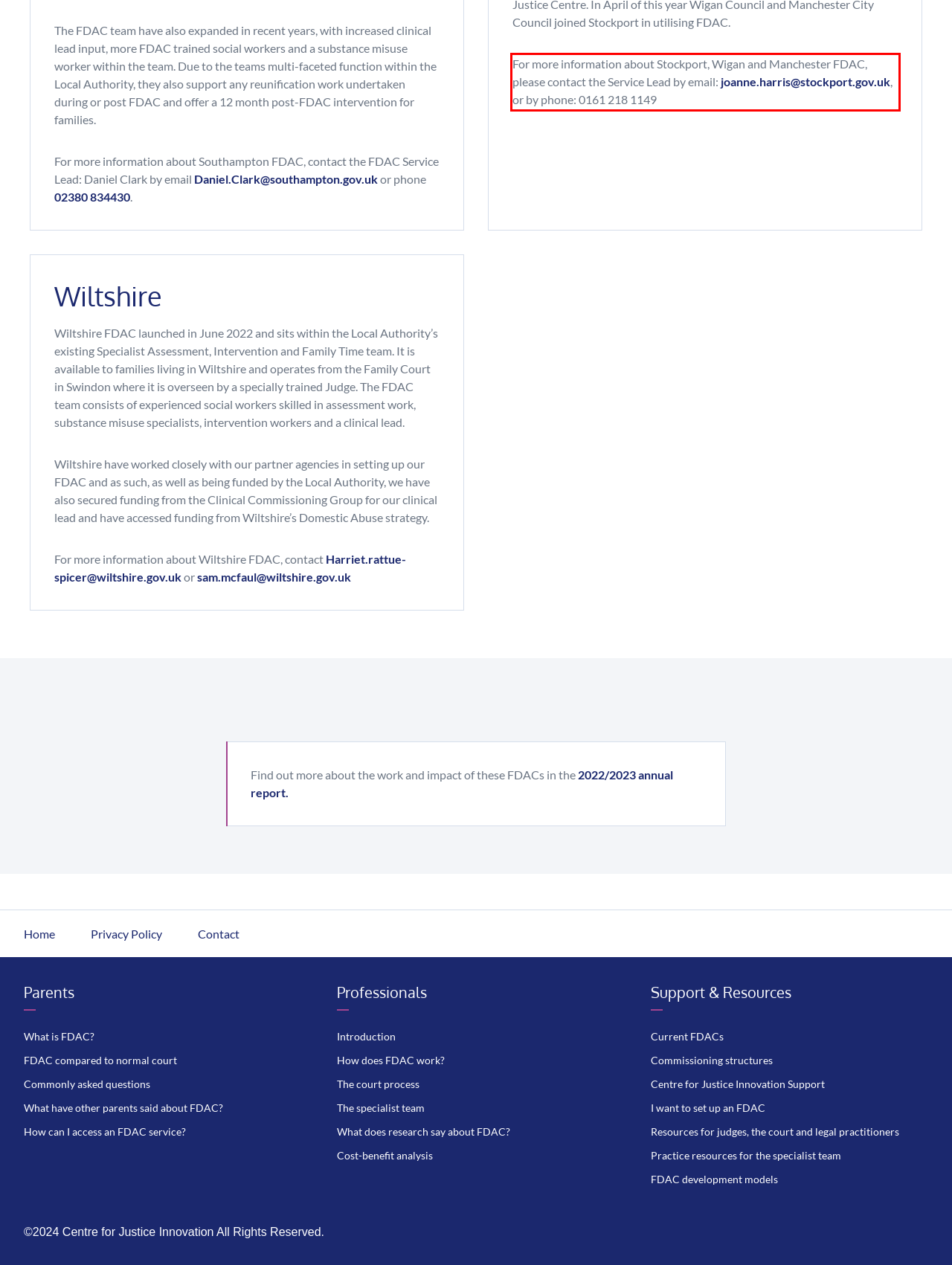Given a webpage screenshot, identify the text inside the red bounding box using OCR and extract it.

For more information about Stockport, Wigan and Manchester FDAC, please contact the Service Lead by email: joanne.harris@stockport.gov.uk, or by phone: 0161 218 1149